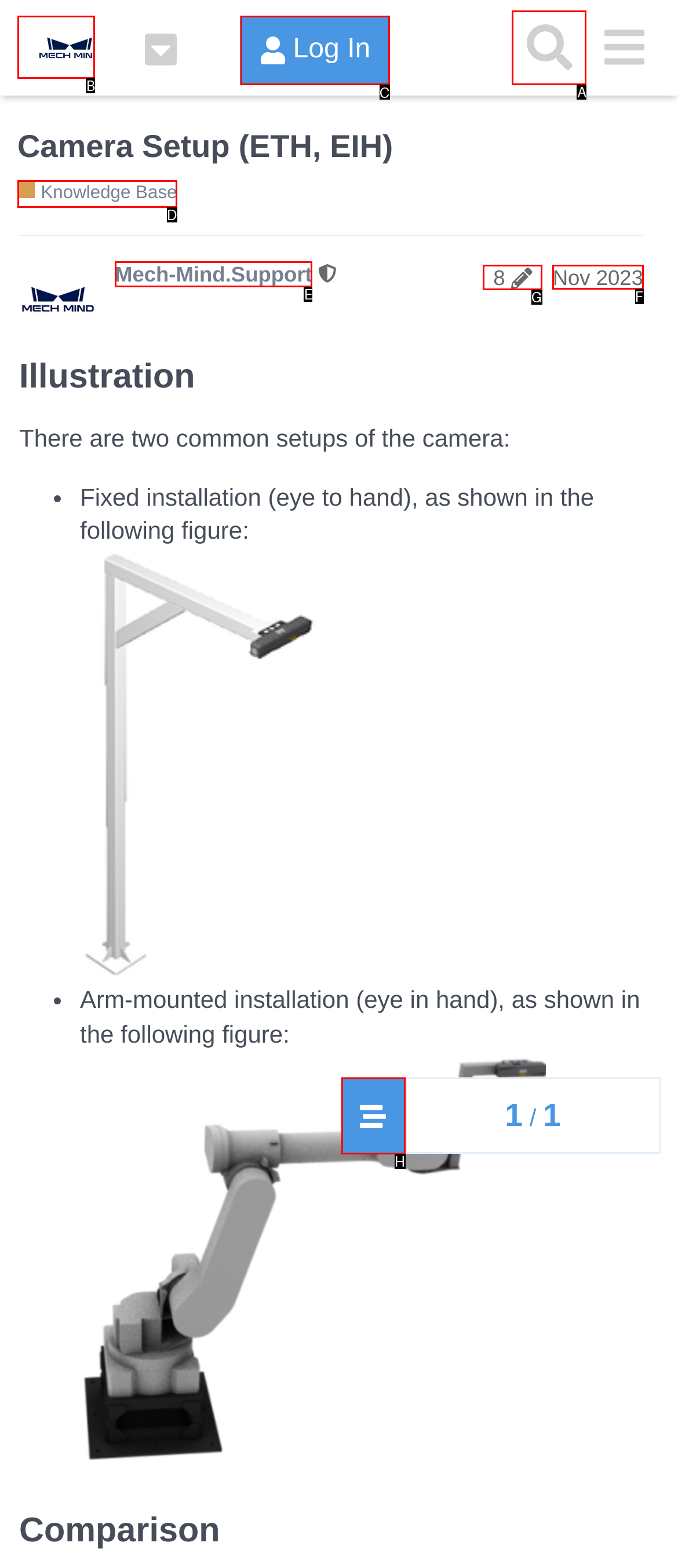To perform the task "Click the 'Mech-Mind Online Community' link", which UI element's letter should you select? Provide the letter directly.

B